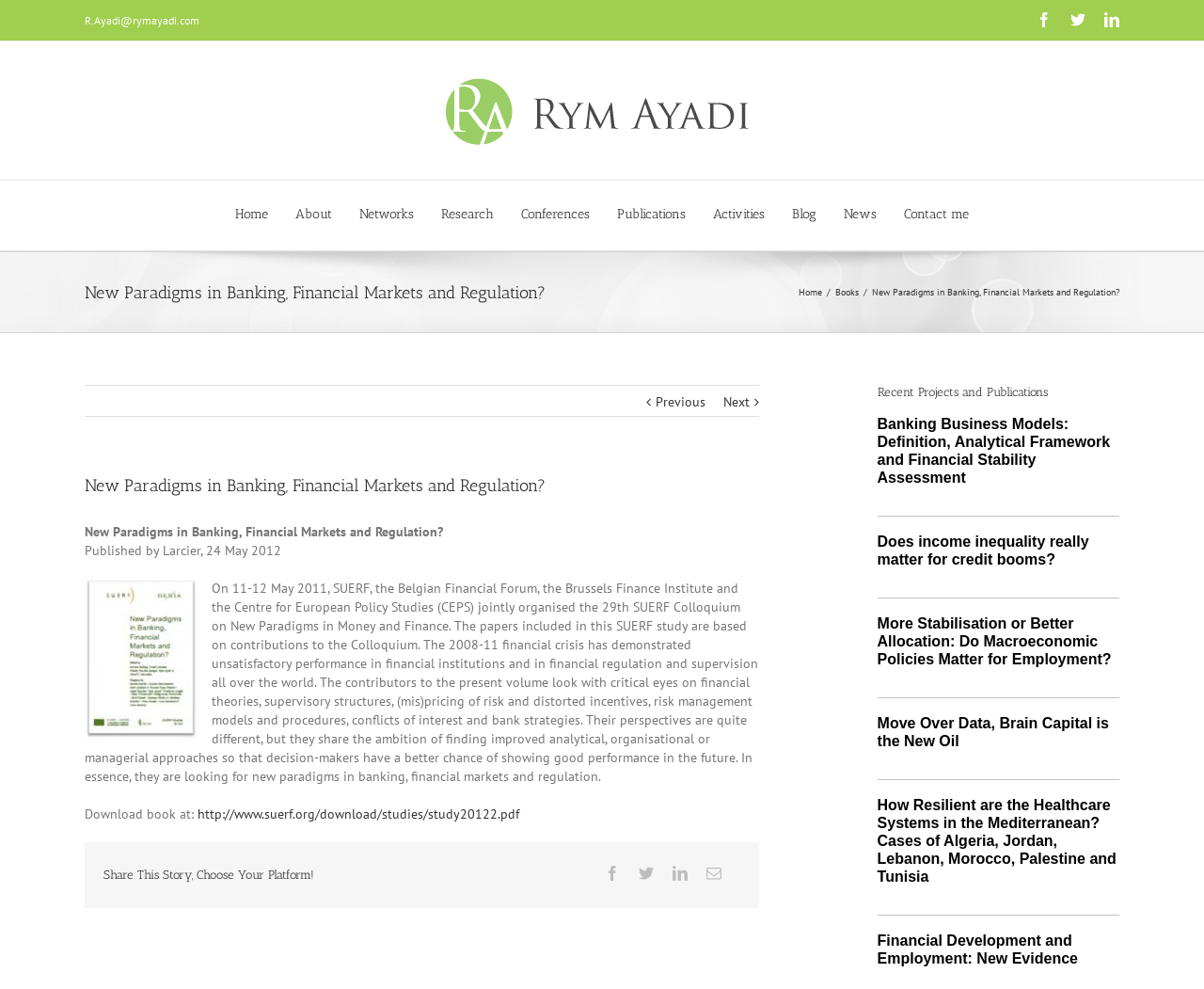For the following element description, predict the bounding box coordinates in the format (top-left x, top-left y, bottom-right x, bottom-right y). All values should be floating point numbers between 0 and 1. Description: Contact me

[0.751, 0.181, 0.805, 0.253]